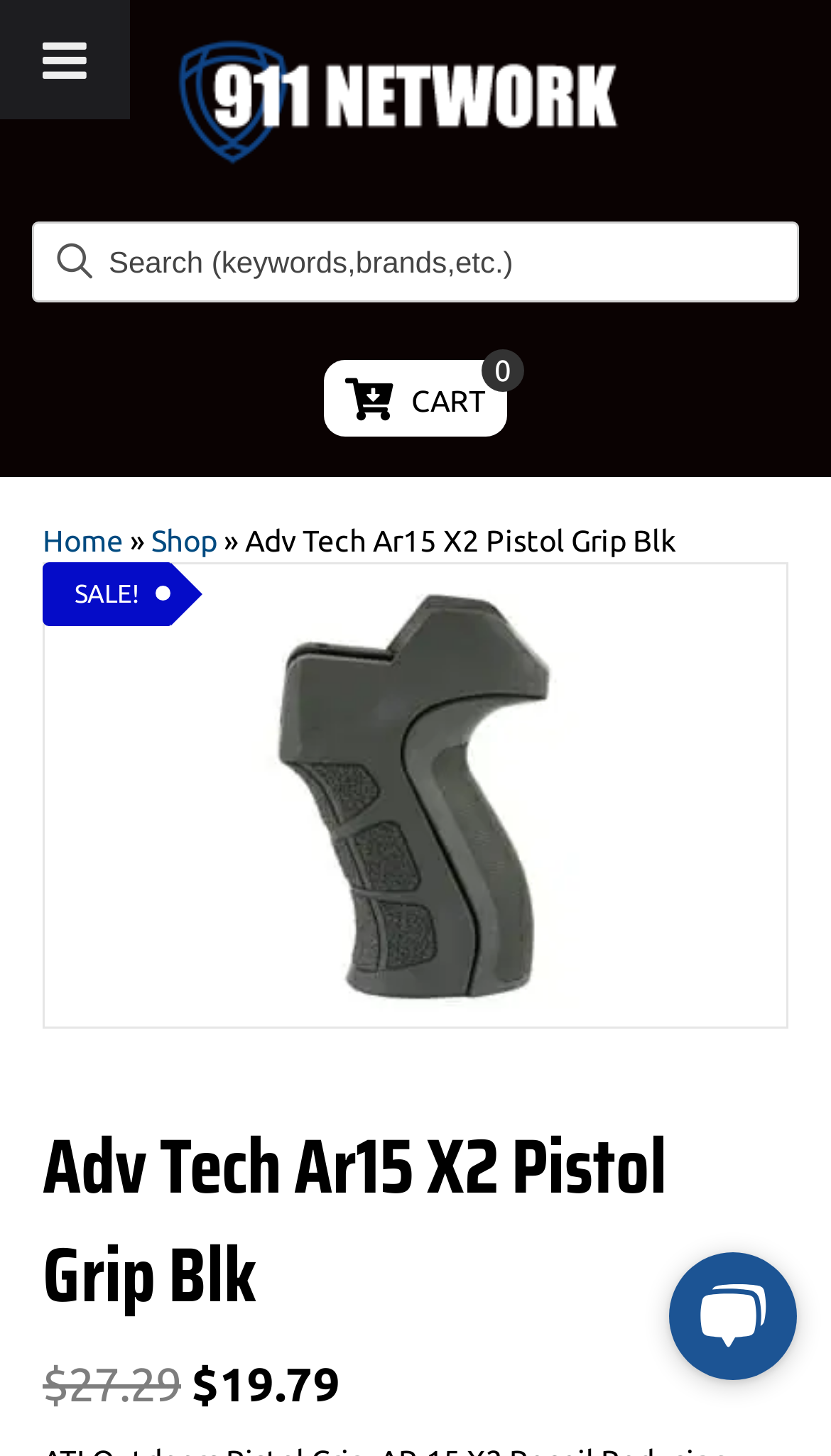What is the name of the product?
Refer to the screenshot and respond with a concise word or phrase.

Adv Tech Ar15 X2 Pistol Grip Blk